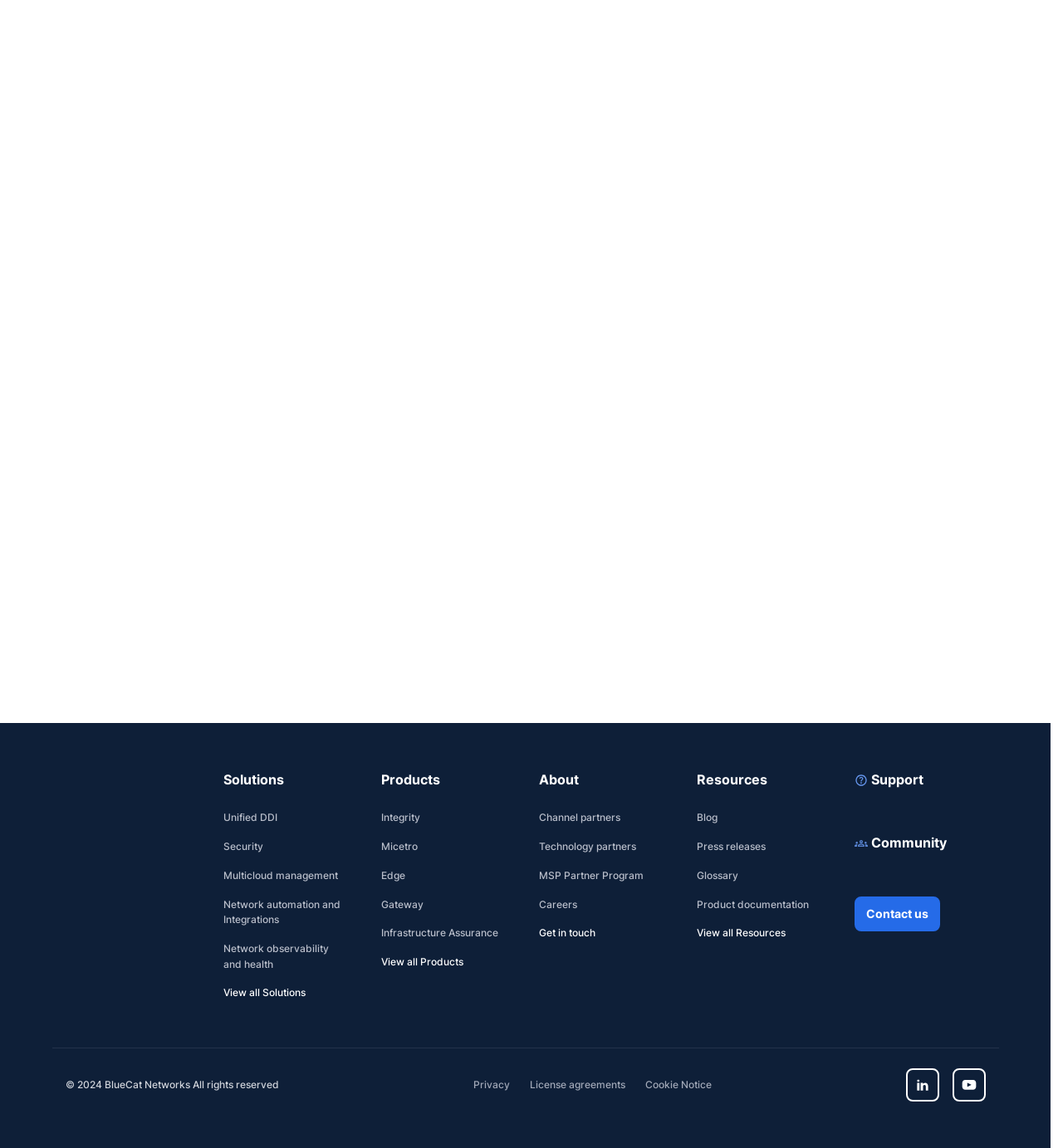Please find the bounding box coordinates for the clickable element needed to perform this instruction: "Learn about Seven reasons to rethink firewall monitoring and boost automation".

[0.058, 0.401, 0.215, 0.487]